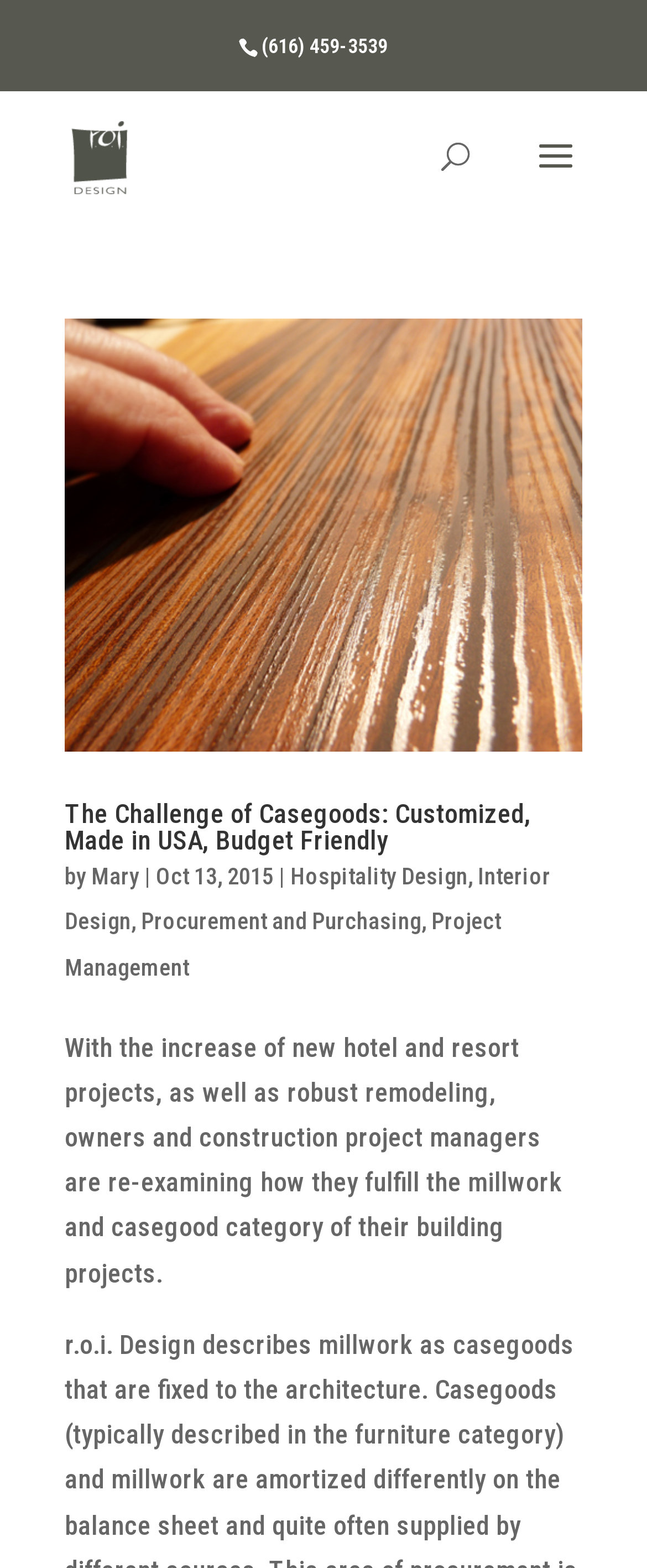Please identify the bounding box coordinates for the region that you need to click to follow this instruction: "call the phone number".

[0.404, 0.022, 0.599, 0.037]